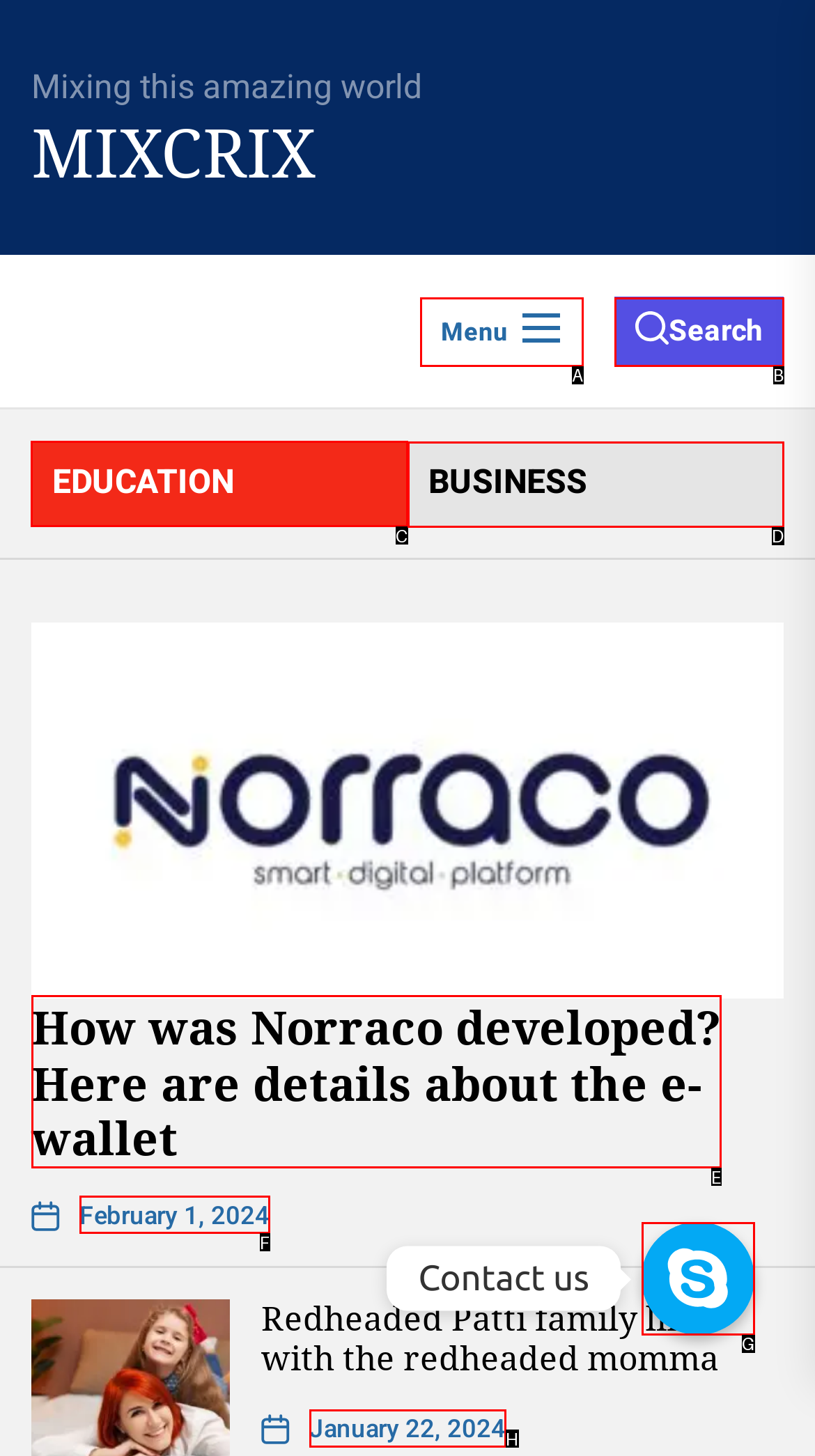Identify the correct letter of the UI element to click for this task: Visit 'The John Report'
Respond with the letter from the listed options.

None